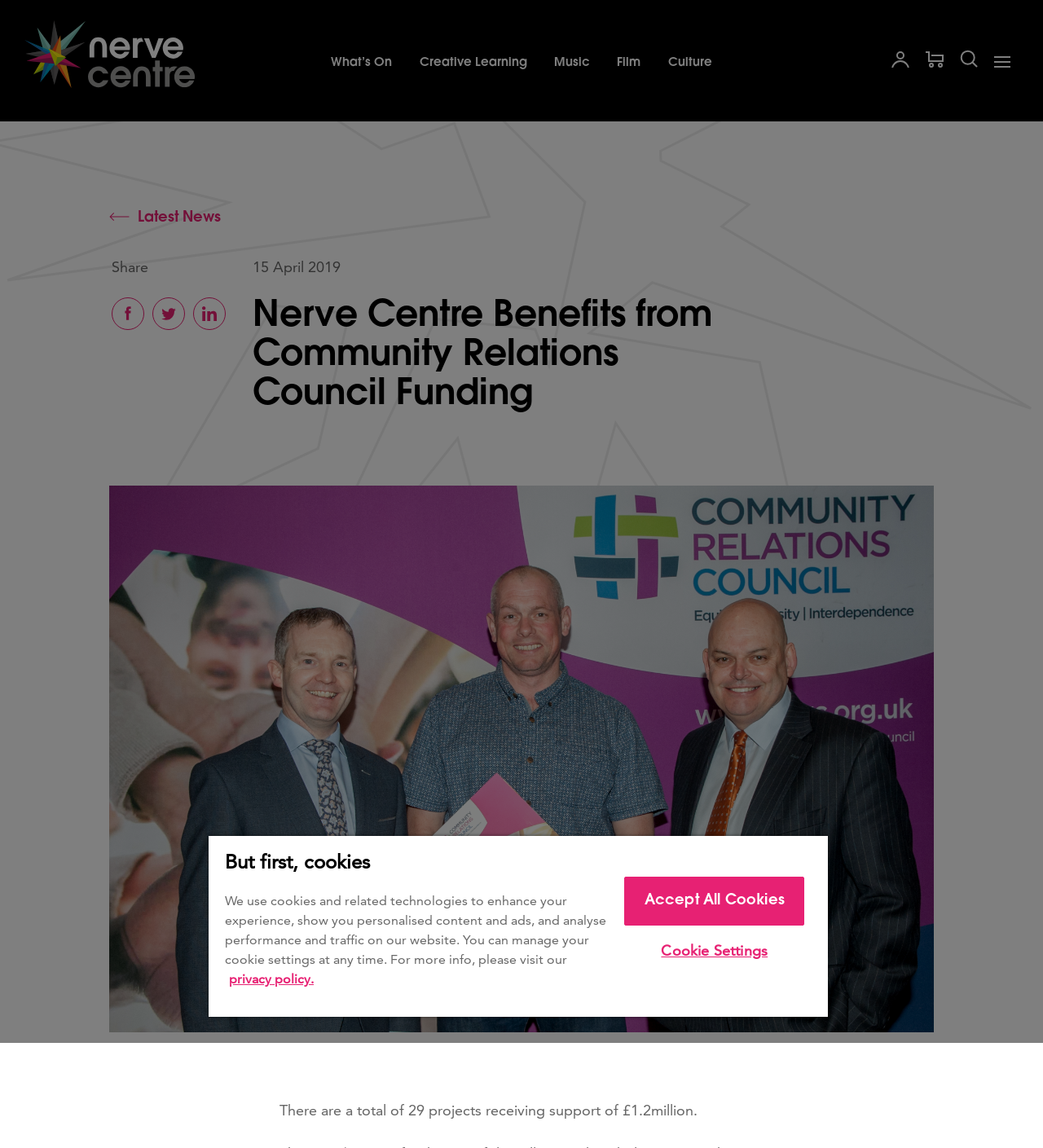Locate the bounding box coordinates of the area where you should click to accomplish the instruction: "Click the 'Cart' button".

[0.888, 0.043, 0.905, 0.066]